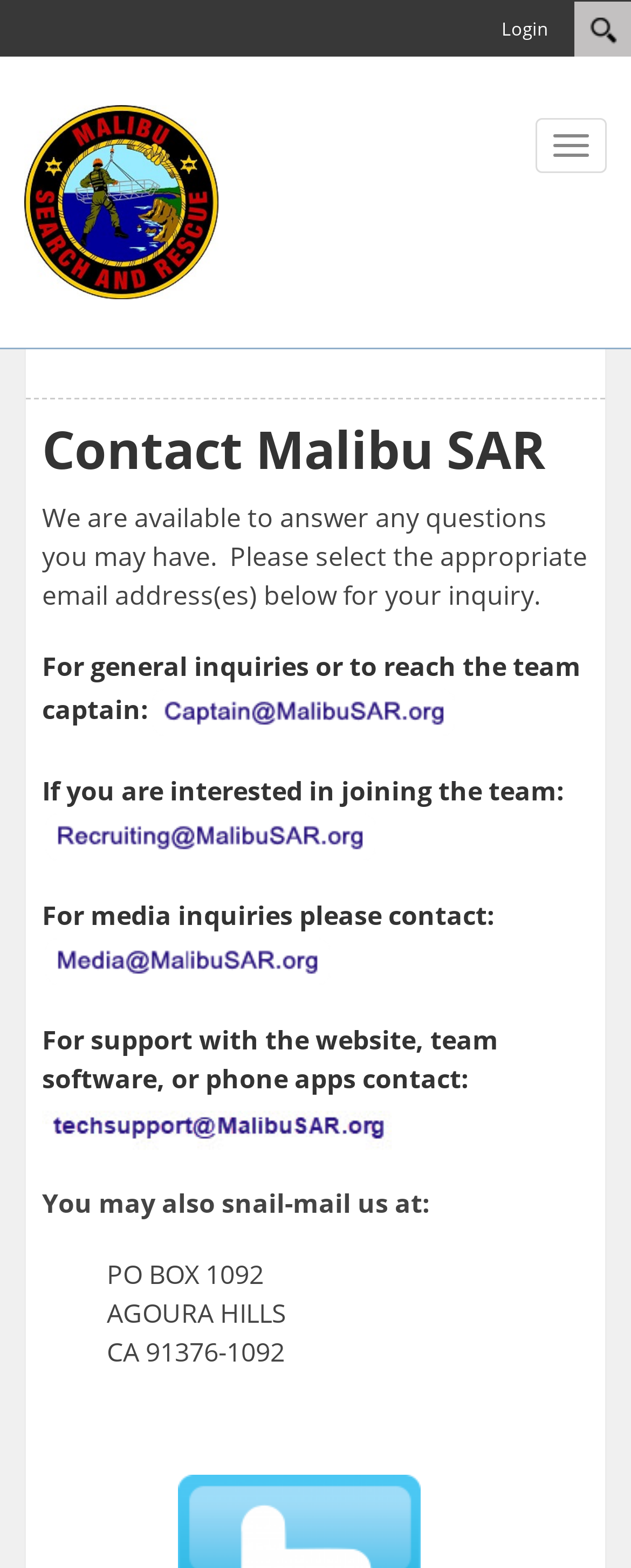Please specify the bounding box coordinates of the clickable region necessary for completing the following instruction: "Search for something". The coordinates must consist of four float numbers between 0 and 1, i.e., [left, top, right, bottom].

None